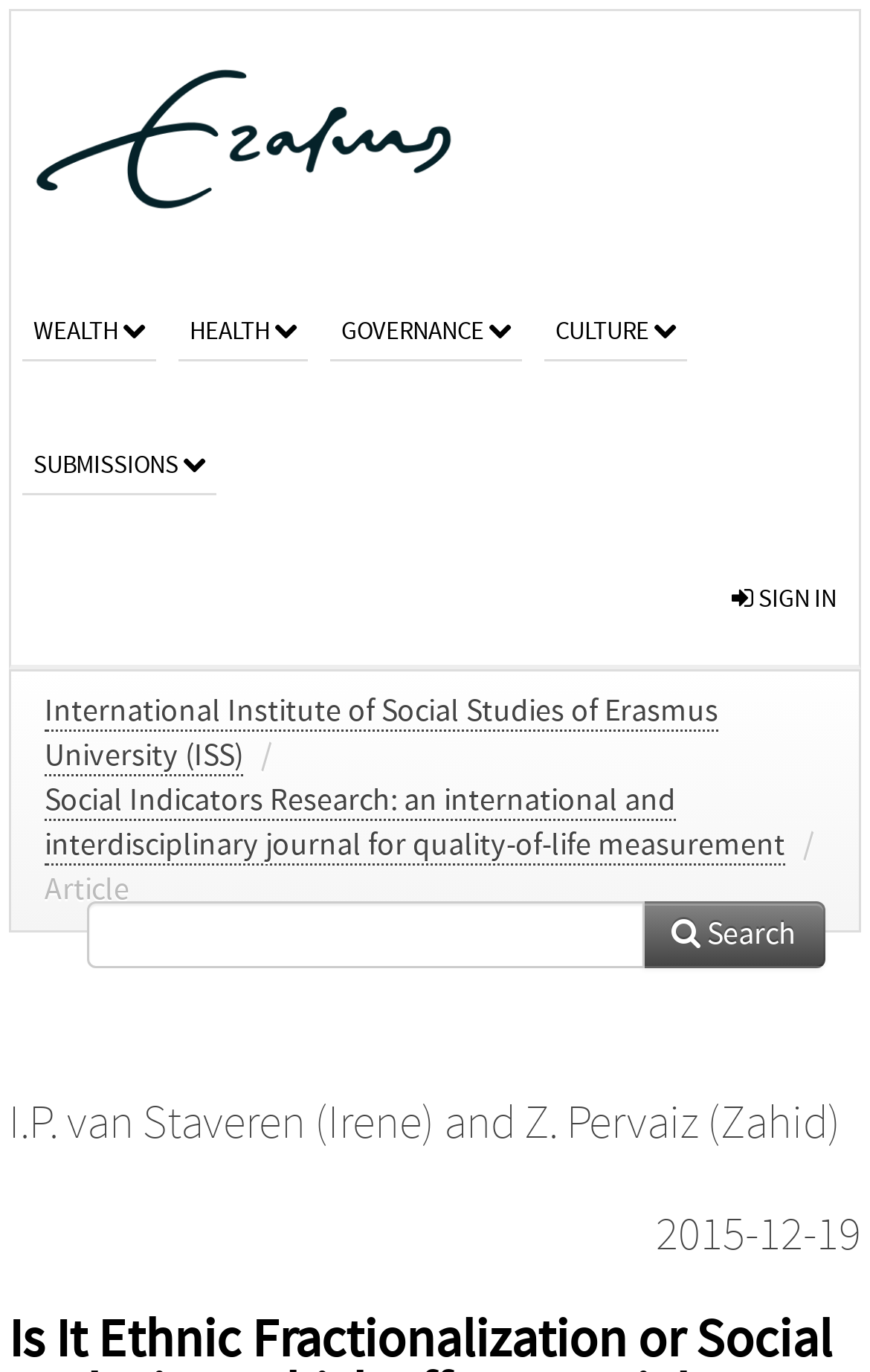Write an exhaustive caption that covers the webpage's main aspects.

The webpage is a repository page from Erasmus University, specifically showcasing an article titled "Is It Ethnic Fractionalization or Social Exclusion, which affects Social Cohesion?".

At the top left corner, there is a link to the university website, accompanied by an image of the university logo. Below this, there are five links arranged horizontally, labeled as "WEALTH", "HEALTH", "GOVERNANCE", "CULTURE", and "SUBMISSIONS". These links are positioned near the top of the page.

To the right of these links, there is a "SIGN IN" button with a lock icon. Above this button, there is a link to the International Institute of Social Studies of Erasmus University (ISS).

In the middle section of the page, there is a link to the journal "Social Indicators Research: an international and interdisciplinary journal for quality-of-life measurement", followed by a static text "Article". Below this, there is a search bar with a magnifying glass icon and a "Search" link.

The main content of the page is focused on the article, with the authors' names, "I.P. van Staveren (Irene)" and "Z. Pervaiz (Zahid)", listed near the bottom of the page, separated by an "and" conjunction. The publication date "2015-12-19" is displayed to the right of the authors' names.

Overall, the page has a simple and organized layout, with clear headings and concise text, making it easy to navigate and find relevant information.